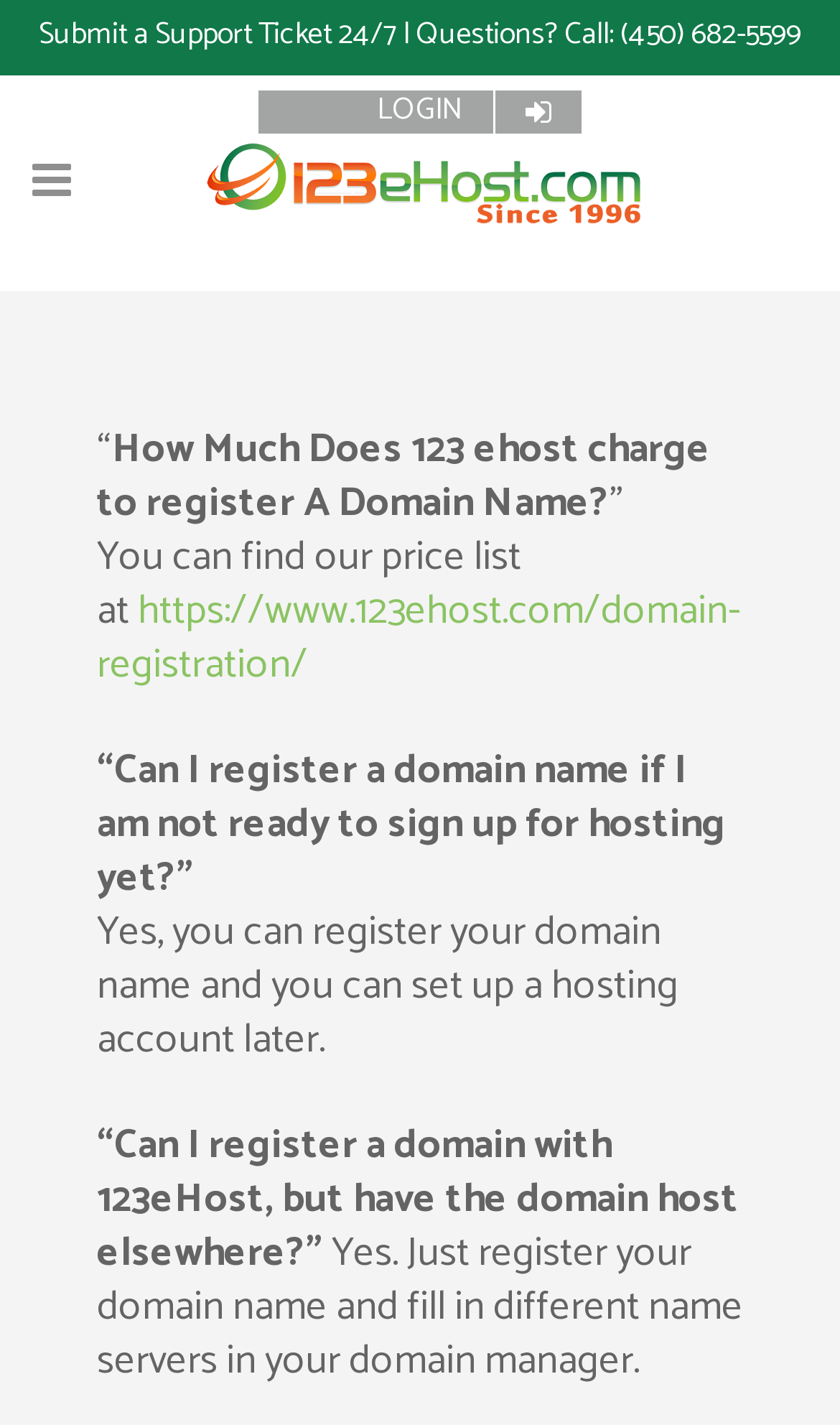Use one word or a short phrase to answer the question provided: 
What is the phone number for support?

(450) 682-5599